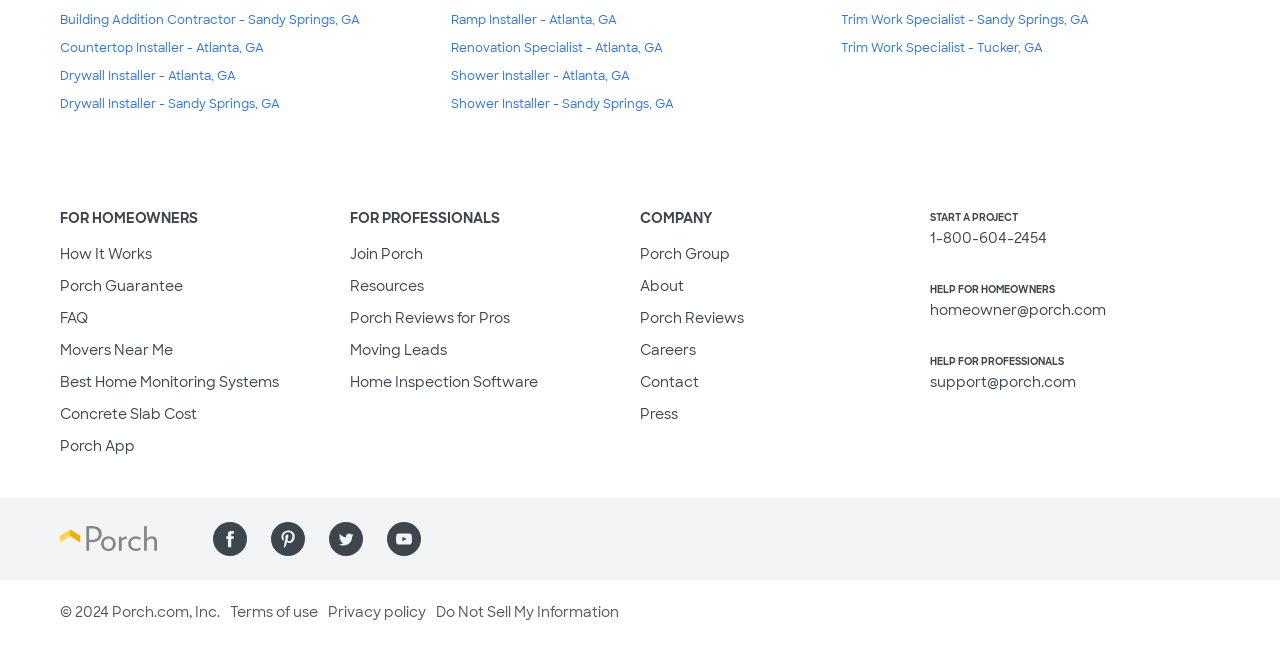Answer in one word or a short phrase: 
What is the phone number to start a project?

1-800-604-2454